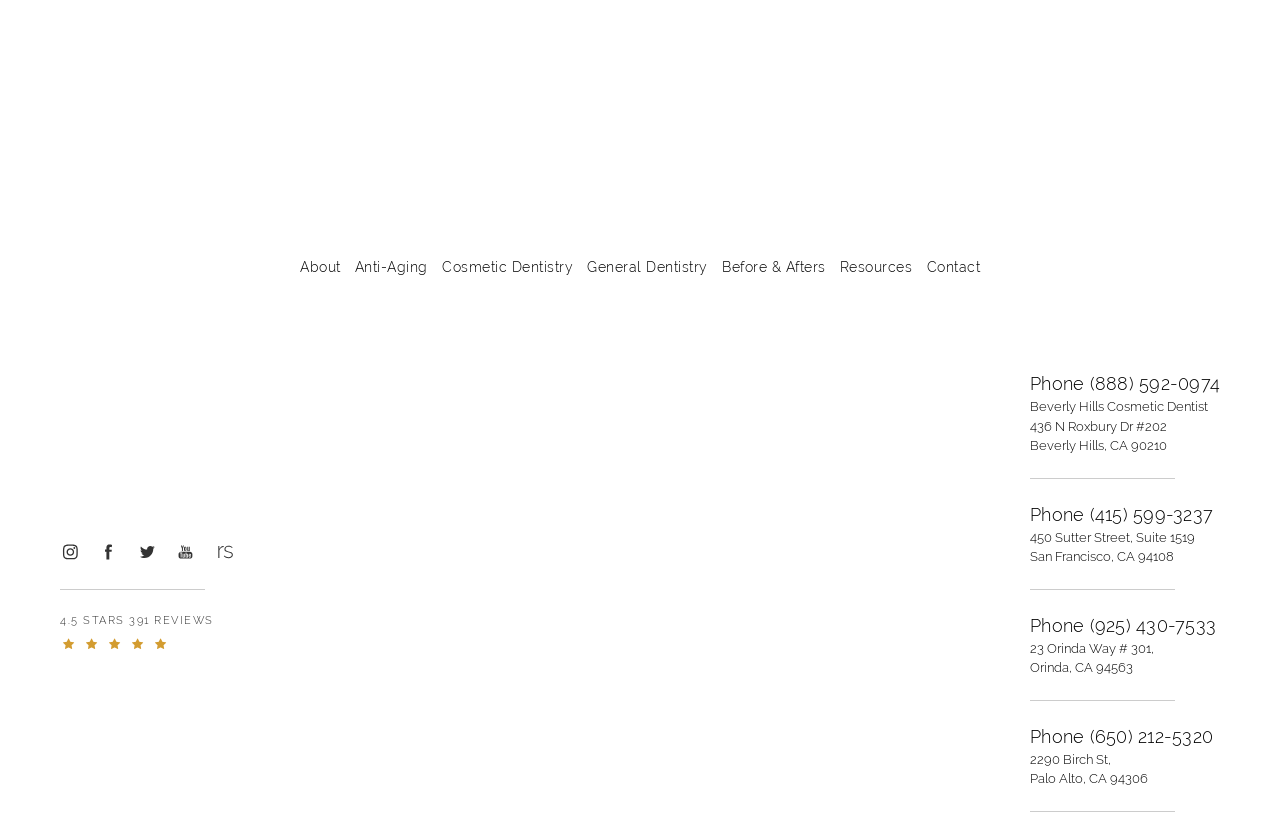How many stars does the dentist have?
Utilize the image to construct a detailed and well-explained answer.

I found the rating by looking at the link with the text '4.5 STARS 391 REVIEWS ...'. This link is likely to show the rating of the dentist, and it says 4.5 stars.